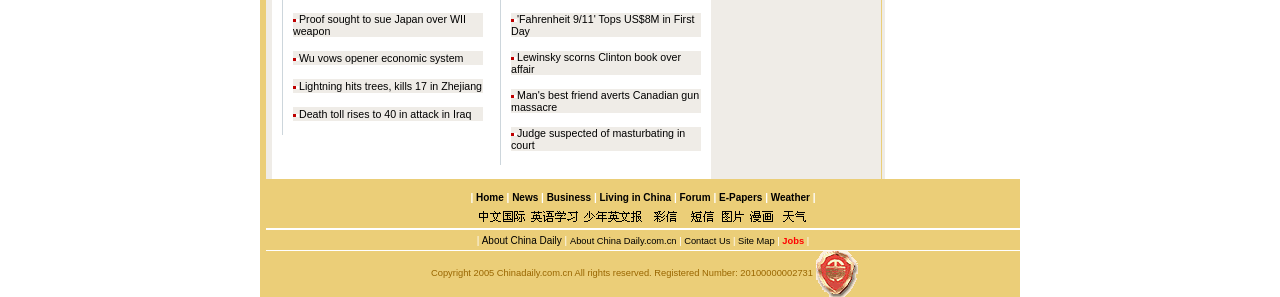Could you find the bounding box coordinates of the clickable area to complete this instruction: "Share the article"?

None